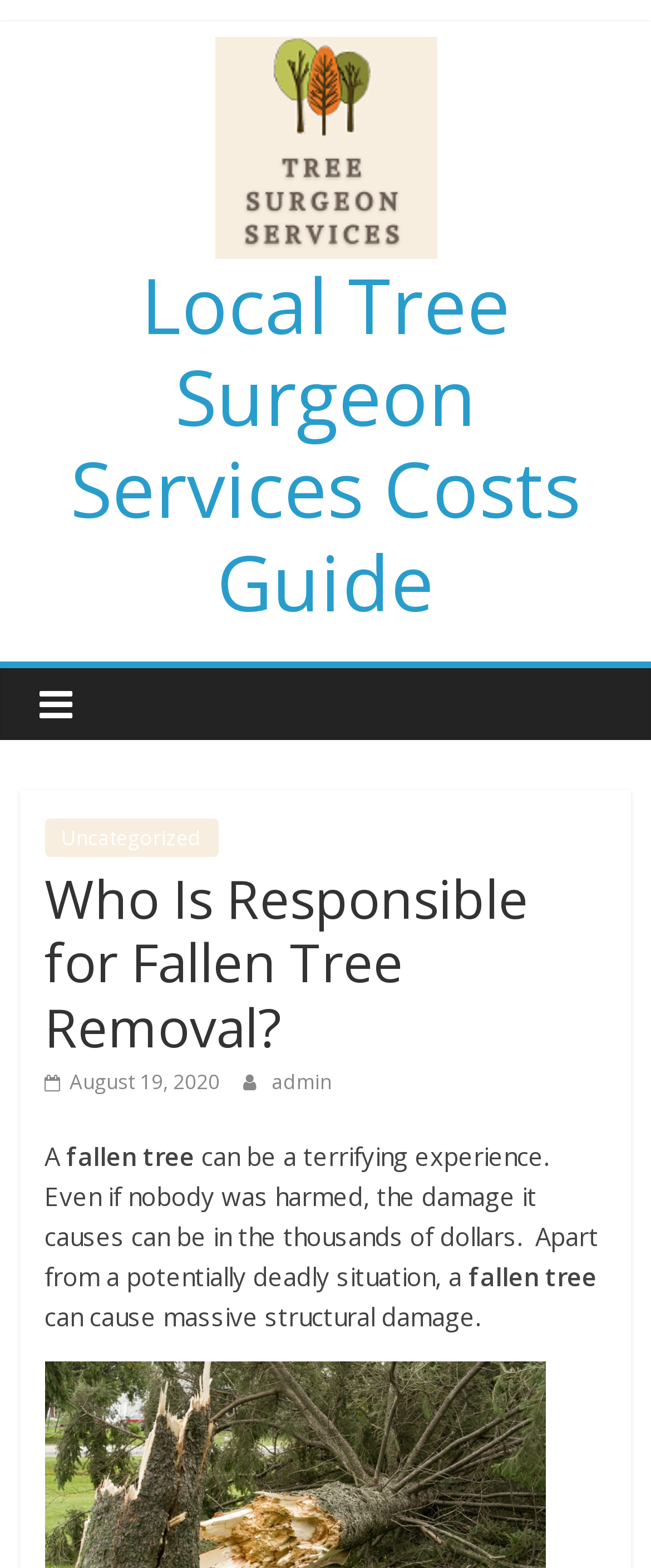Provide a brief response to the question below using a single word or phrase: 
What is the category of the article?

Uncategorized